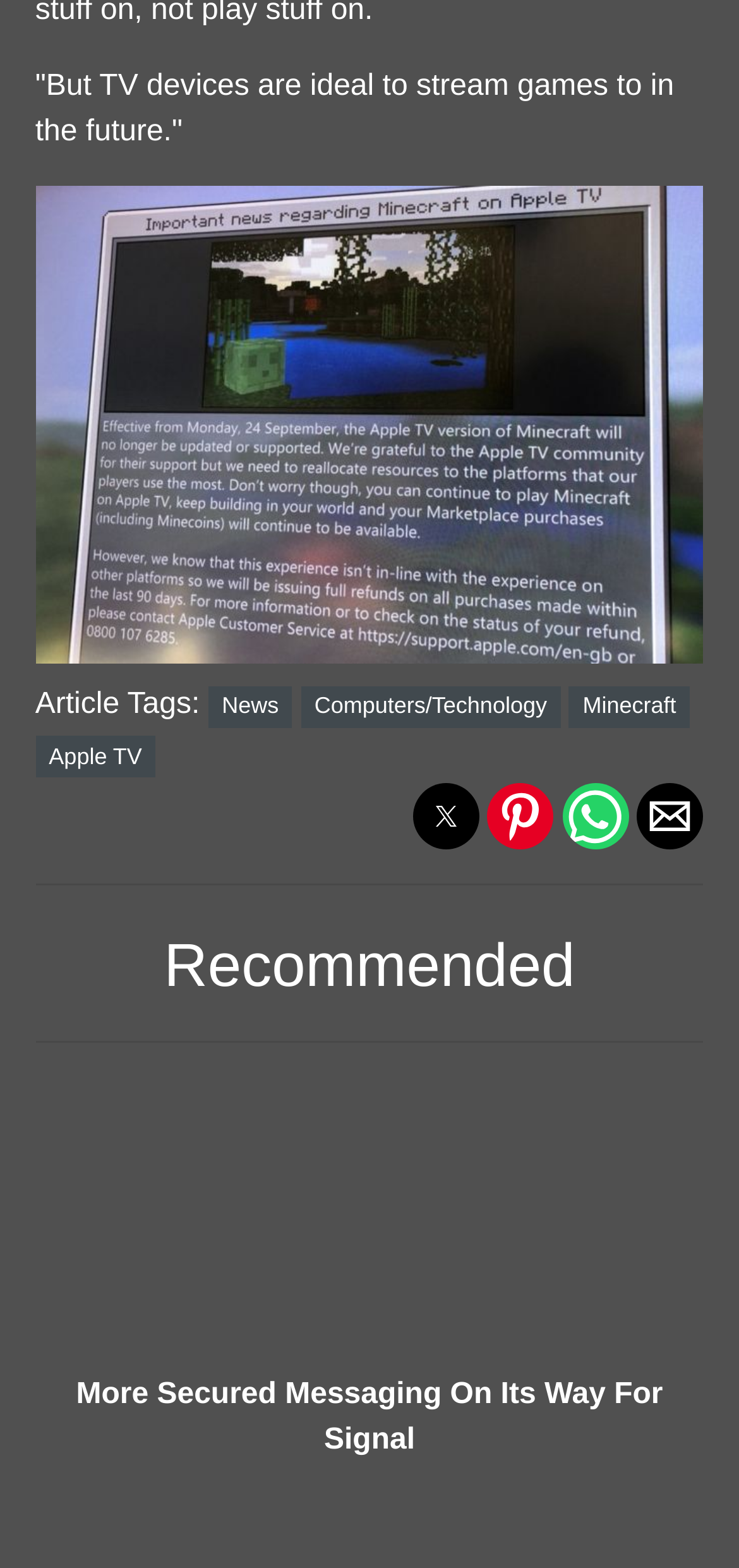From the element description: "News", extract the bounding box coordinates of the UI element. The coordinates should be expressed as four float numbers between 0 and 1, in the order [left, top, right, bottom].

[0.3, 0.442, 0.377, 0.459]